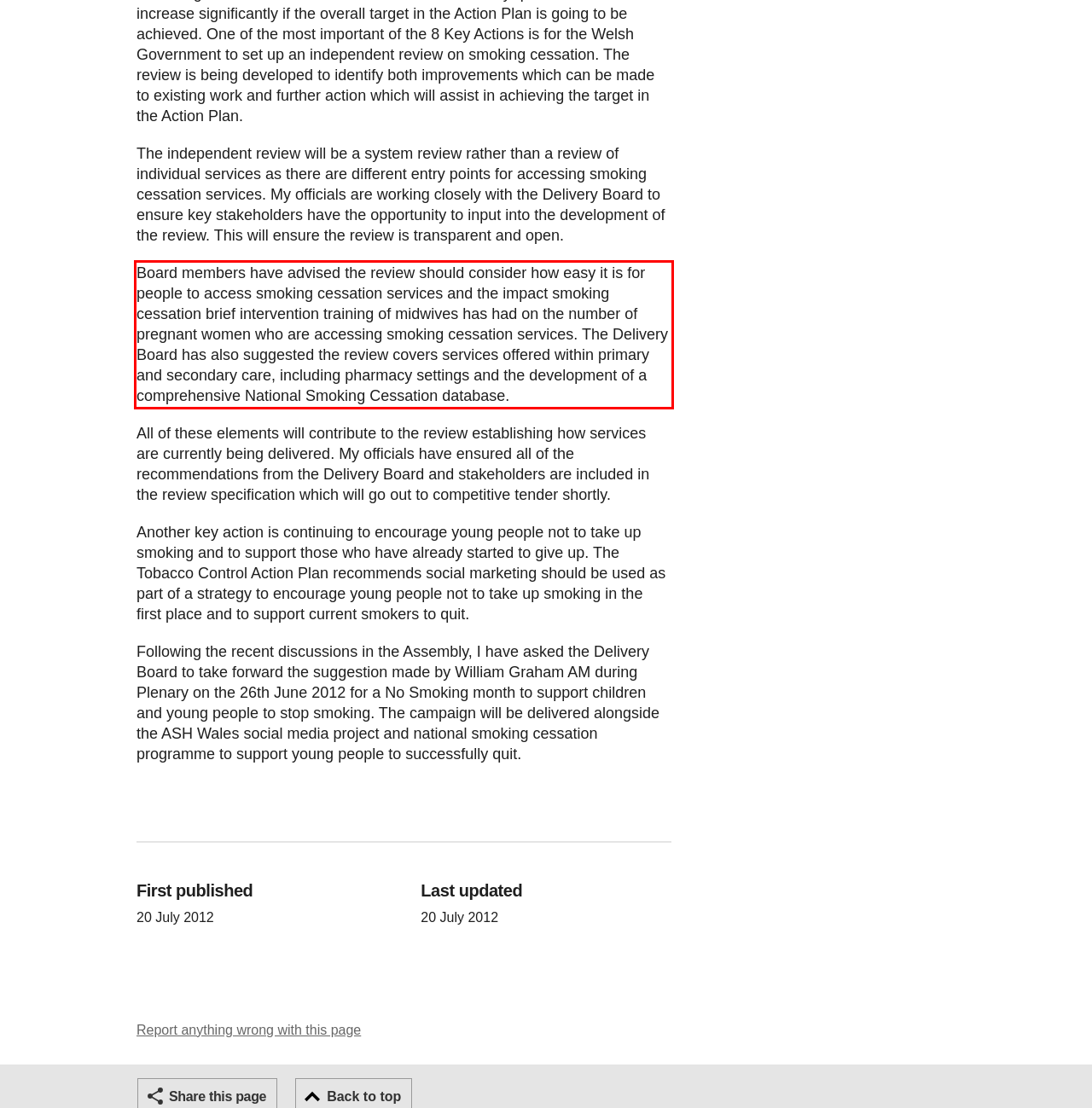Analyze the webpage screenshot and use OCR to recognize the text content in the red bounding box.

Board members have advised the review should consider how easy it is for people to access smoking cessation services and the impact smoking cessation brief intervention training of midwives has had on the number of pregnant women who are accessing smoking cessation services. The Delivery Board has also suggested the review covers services offered within primary and secondary care, including pharmacy settings and the development of a comprehensive National Smoking Cessation database.